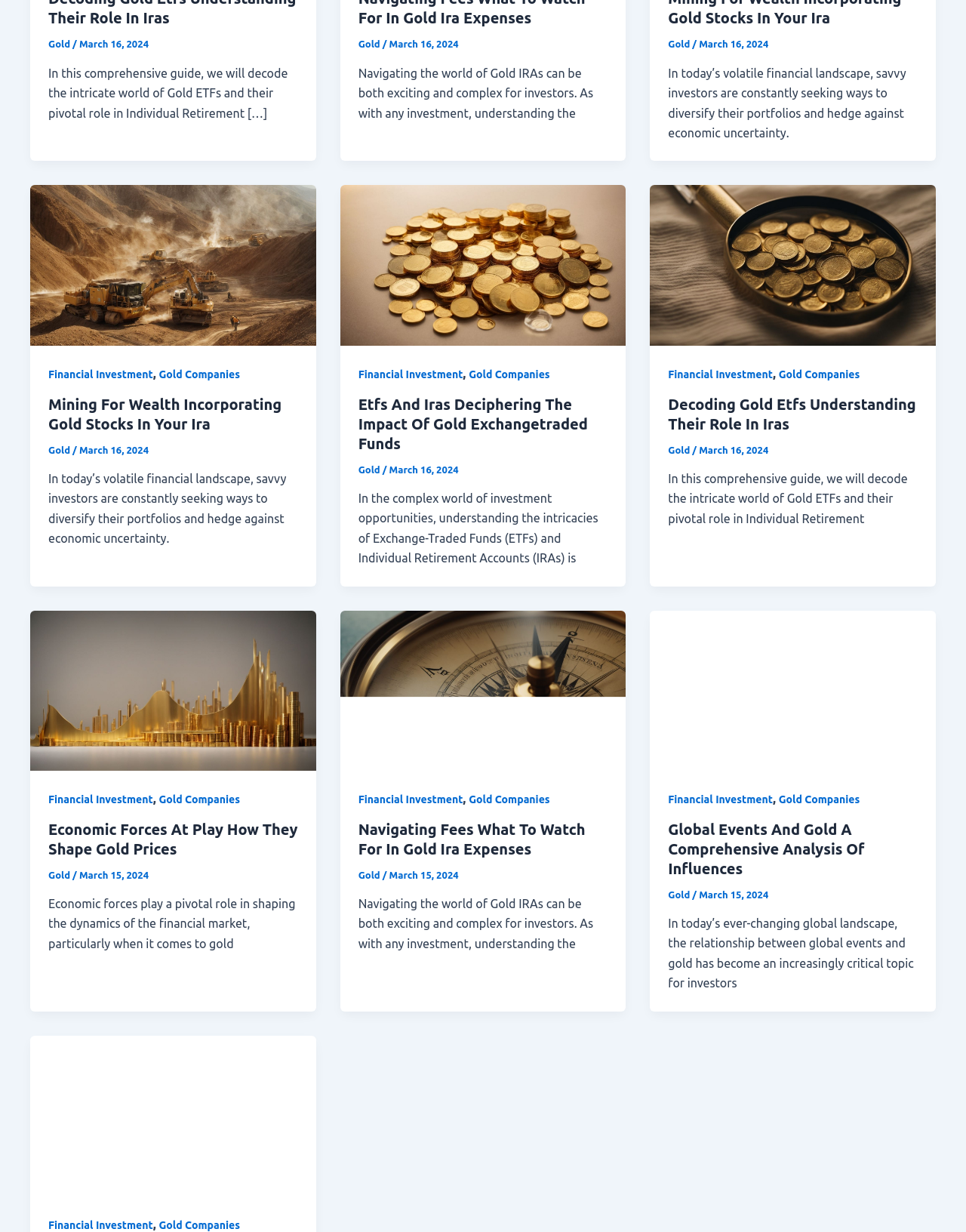Determine the bounding box coordinates of the UI element that matches the following description: "Gold". The coordinates should be four float numbers between 0 and 1 in the format [left, top, right, bottom].

[0.371, 0.031, 0.396, 0.04]